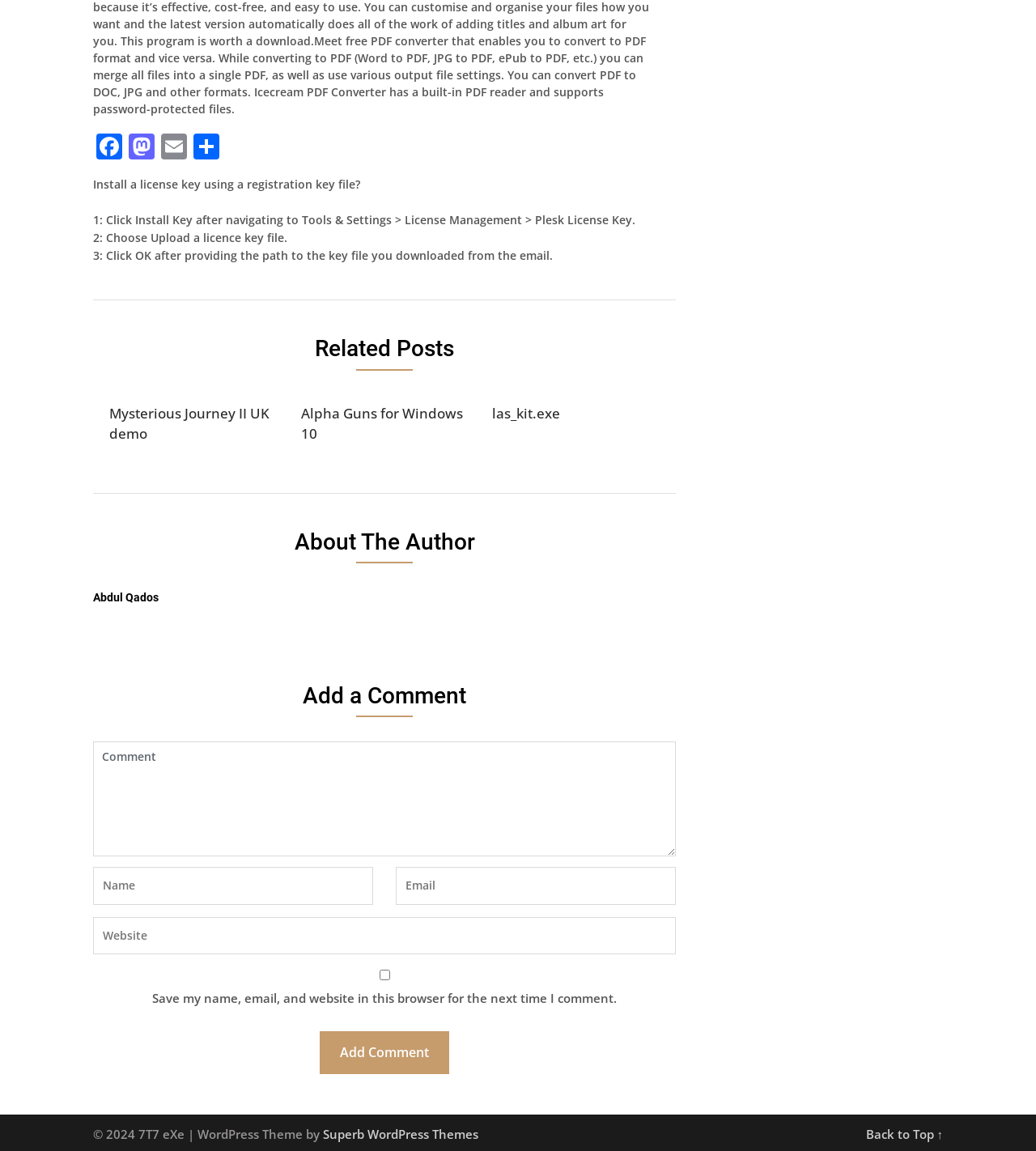What is the main function of Icecream PDF Converter?
Please respond to the question thoroughly and include all relevant details.

Based on the description provided on the webpage, Icecream PDF Converter is a tool that enables users to convert files to PDF format and vice versa. It also allows users to merge files into a single PDF and use various output file settings.